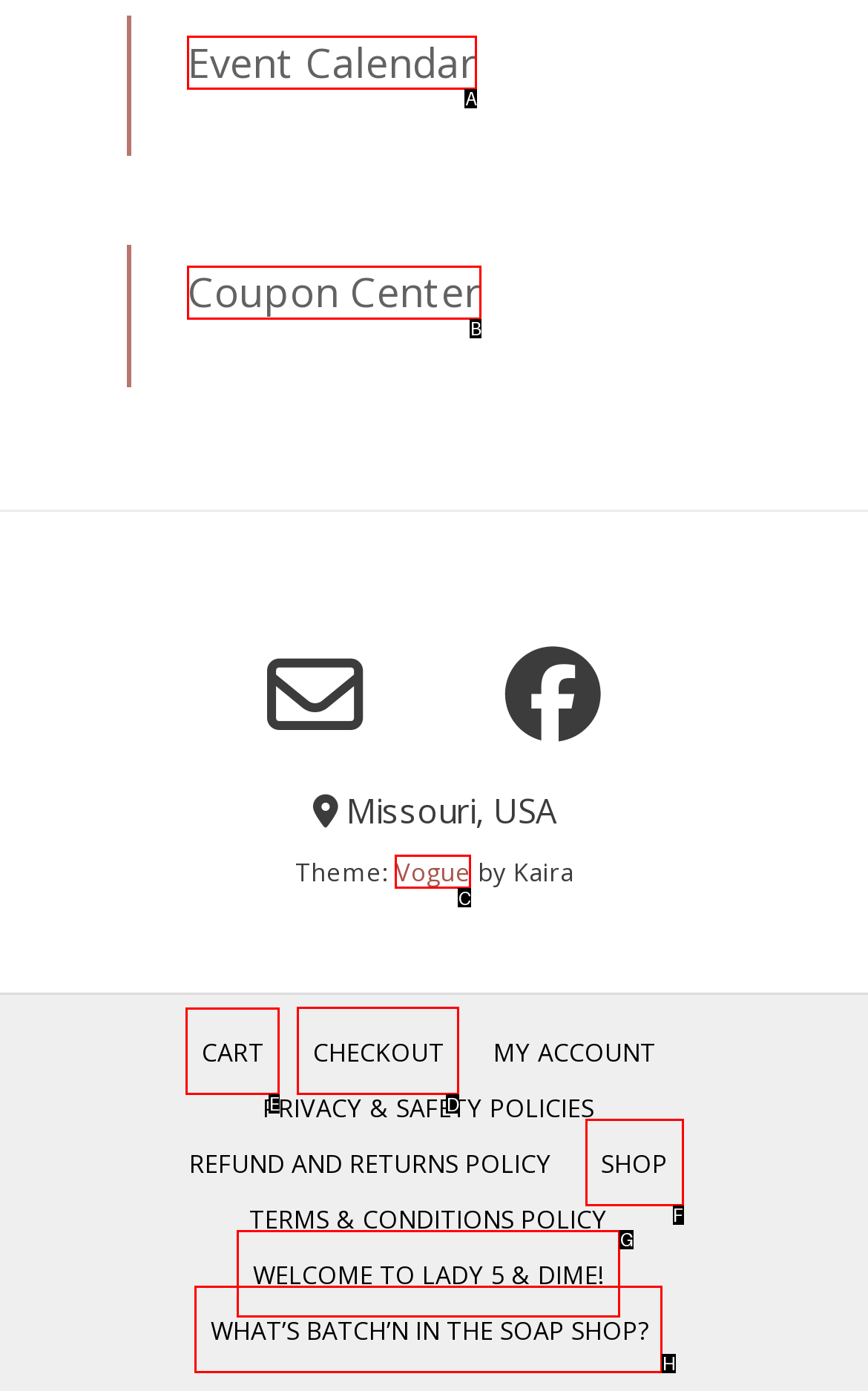For the instruction: Check out, determine the appropriate UI element to click from the given options. Respond with the letter corresponding to the correct choice.

D